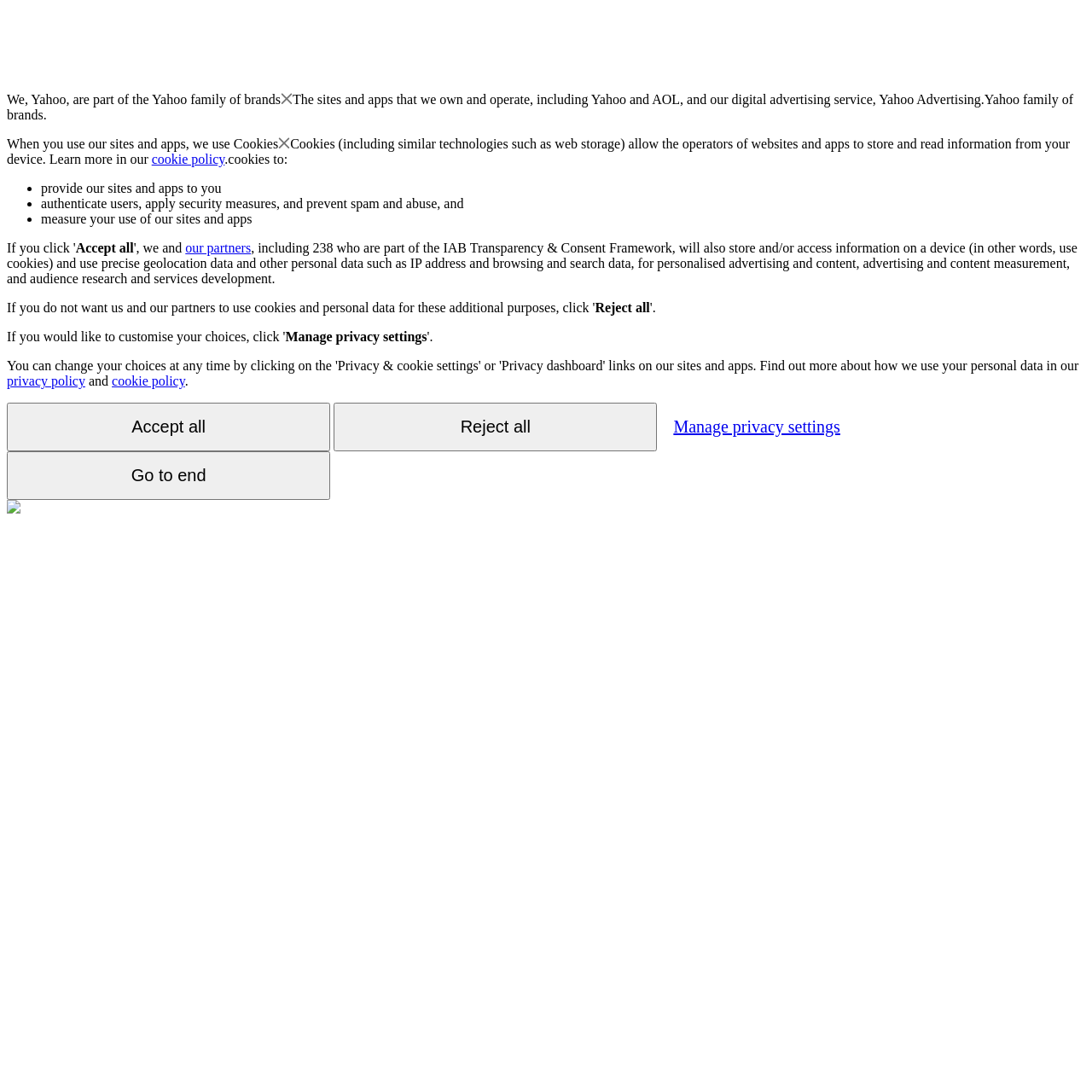Determine the bounding box coordinates of the clickable area required to perform the following instruction: "Click the 'Reject all' button". The coordinates should be represented as four float numbers between 0 and 1: [left, top, right, bottom].

[0.545, 0.275, 0.595, 0.288]